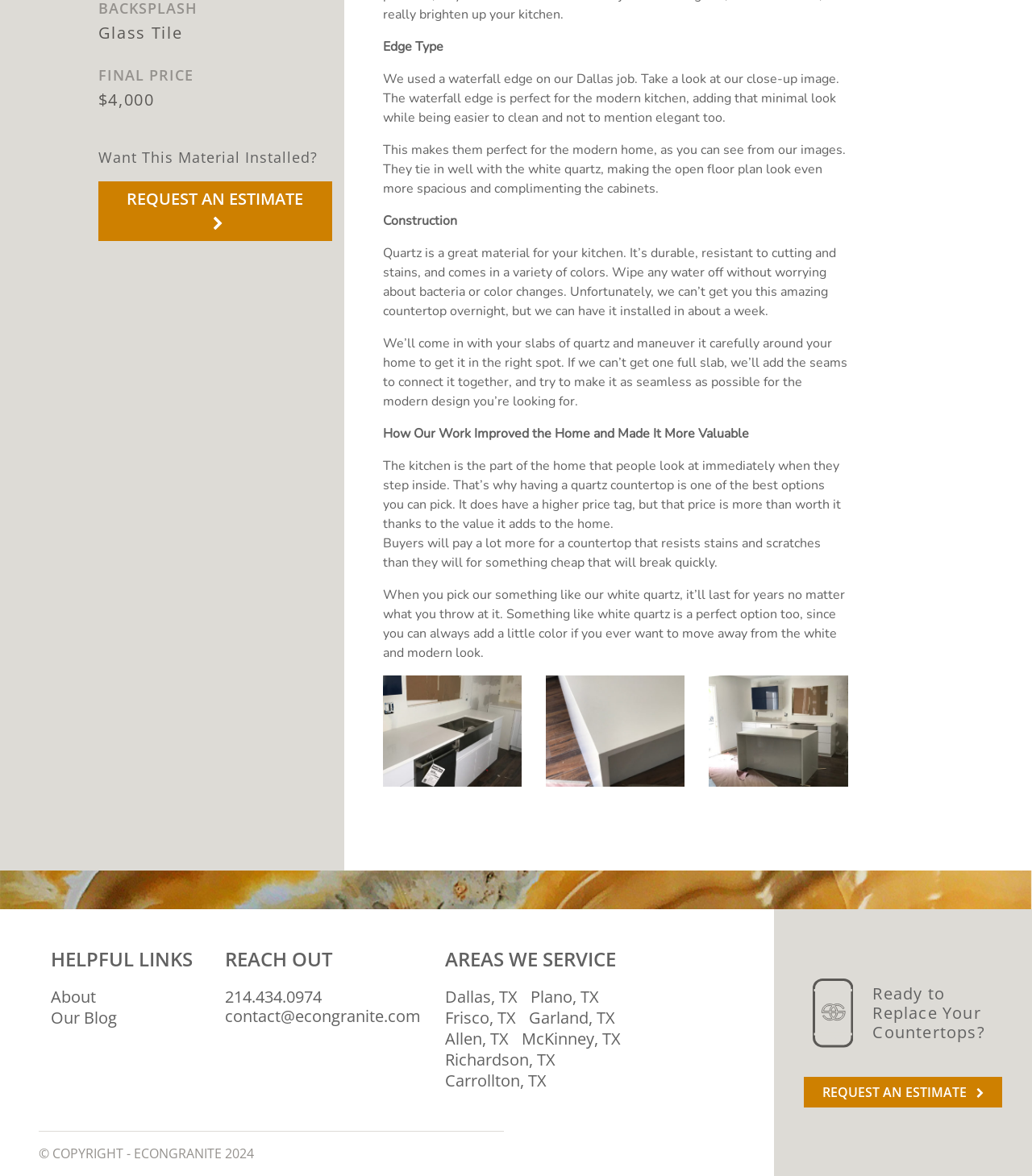Locate the bounding box coordinates of the area where you should click to accomplish the instruction: "Request an estimate again".

[0.779, 0.915, 0.971, 0.941]